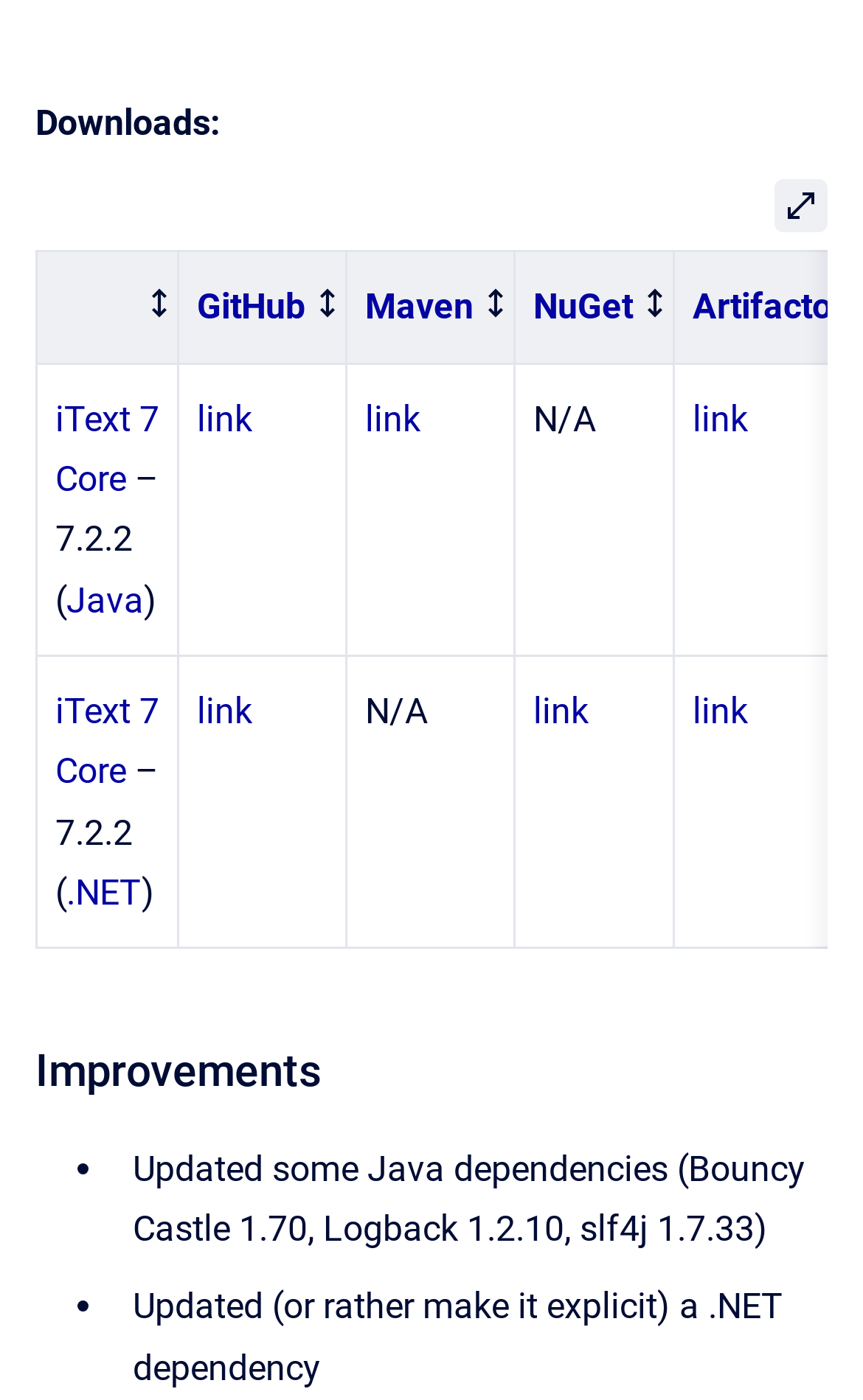Using the element description iText 7 Core, predict the bounding box coordinates for the UI element. Provide the coordinates in (top-left x, top-left y, bottom-right x, bottom-right y) format with values ranging from 0 to 1.

[0.064, 0.284, 0.185, 0.357]